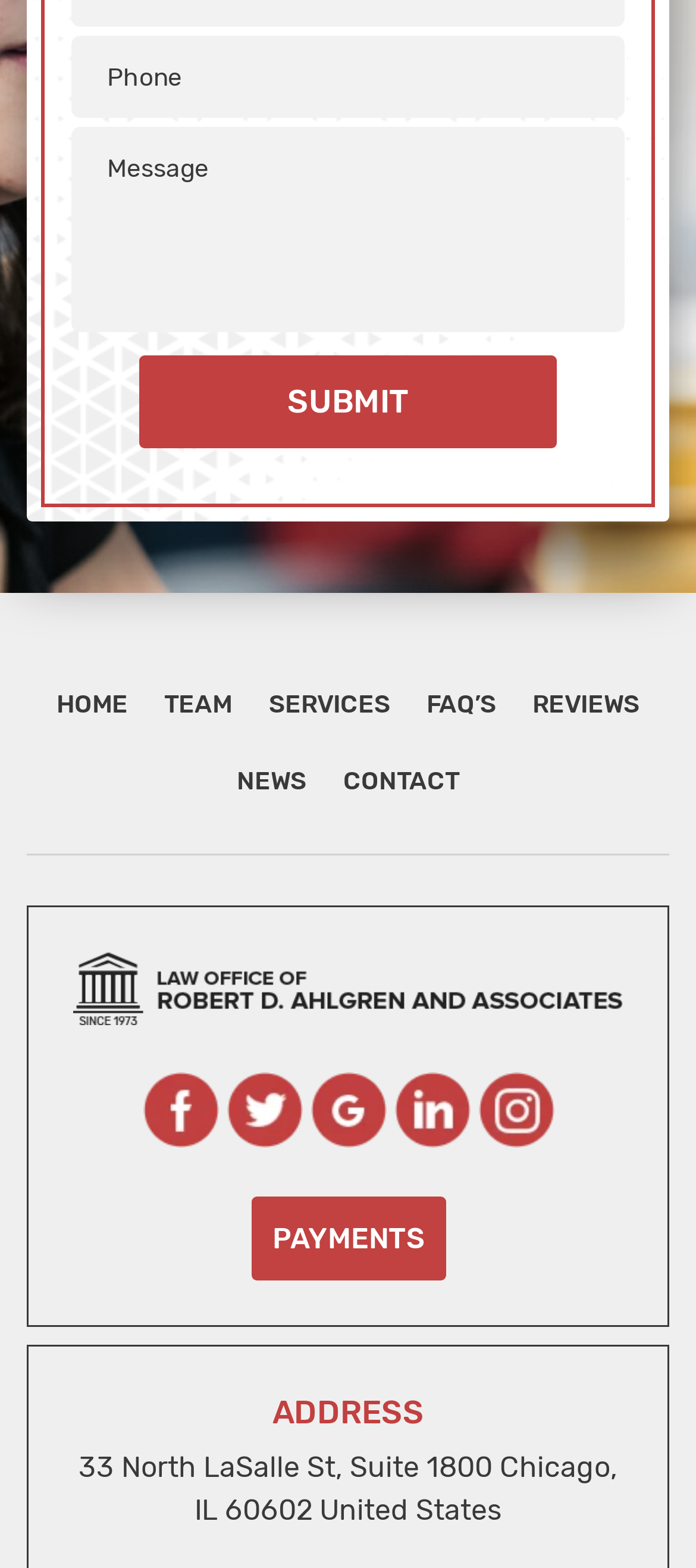Please reply to the following question using a single word or phrase: 
What is the text on the submit button?

SUBMIT